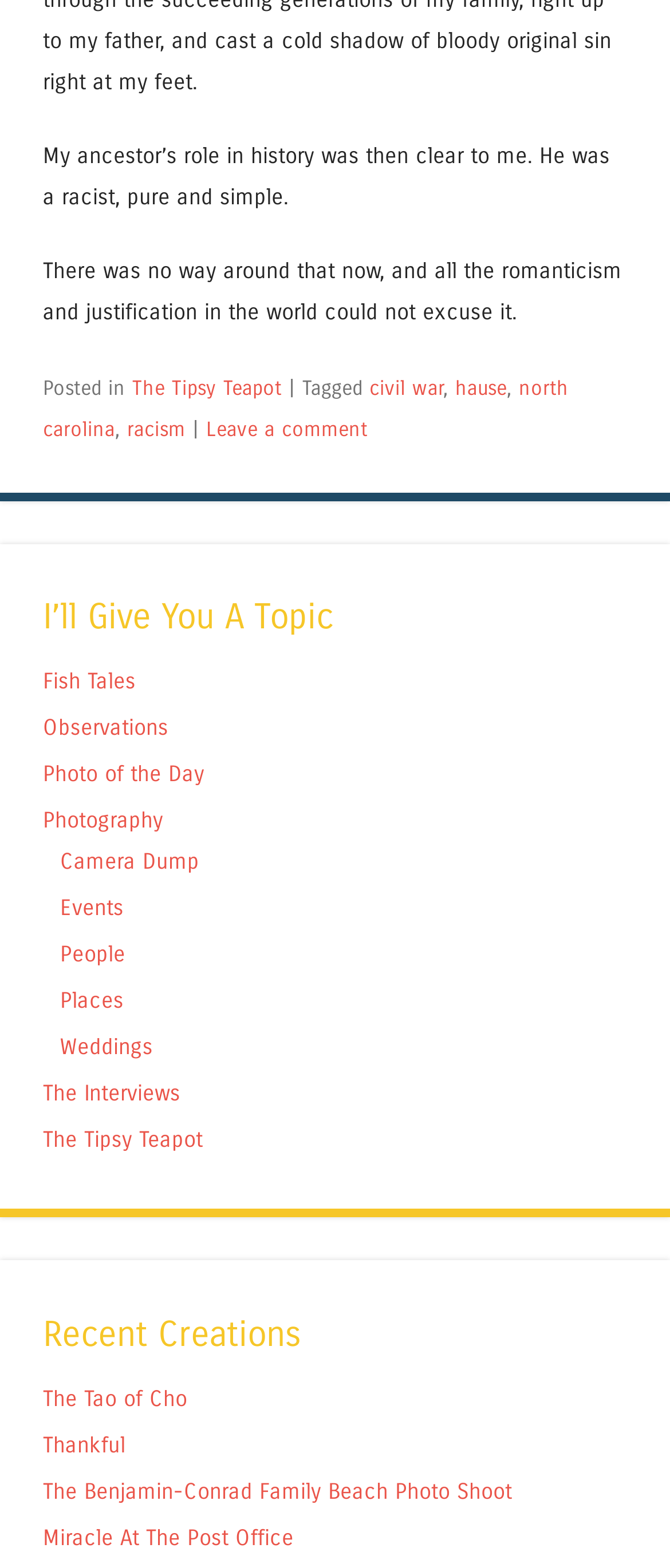Identify the bounding box coordinates of the clickable region required to complete the instruction: "View the 'Camera Dump' page". The coordinates should be given as four float numbers within the range of 0 and 1, i.e., [left, top, right, bottom].

[0.09, 0.541, 0.297, 0.558]